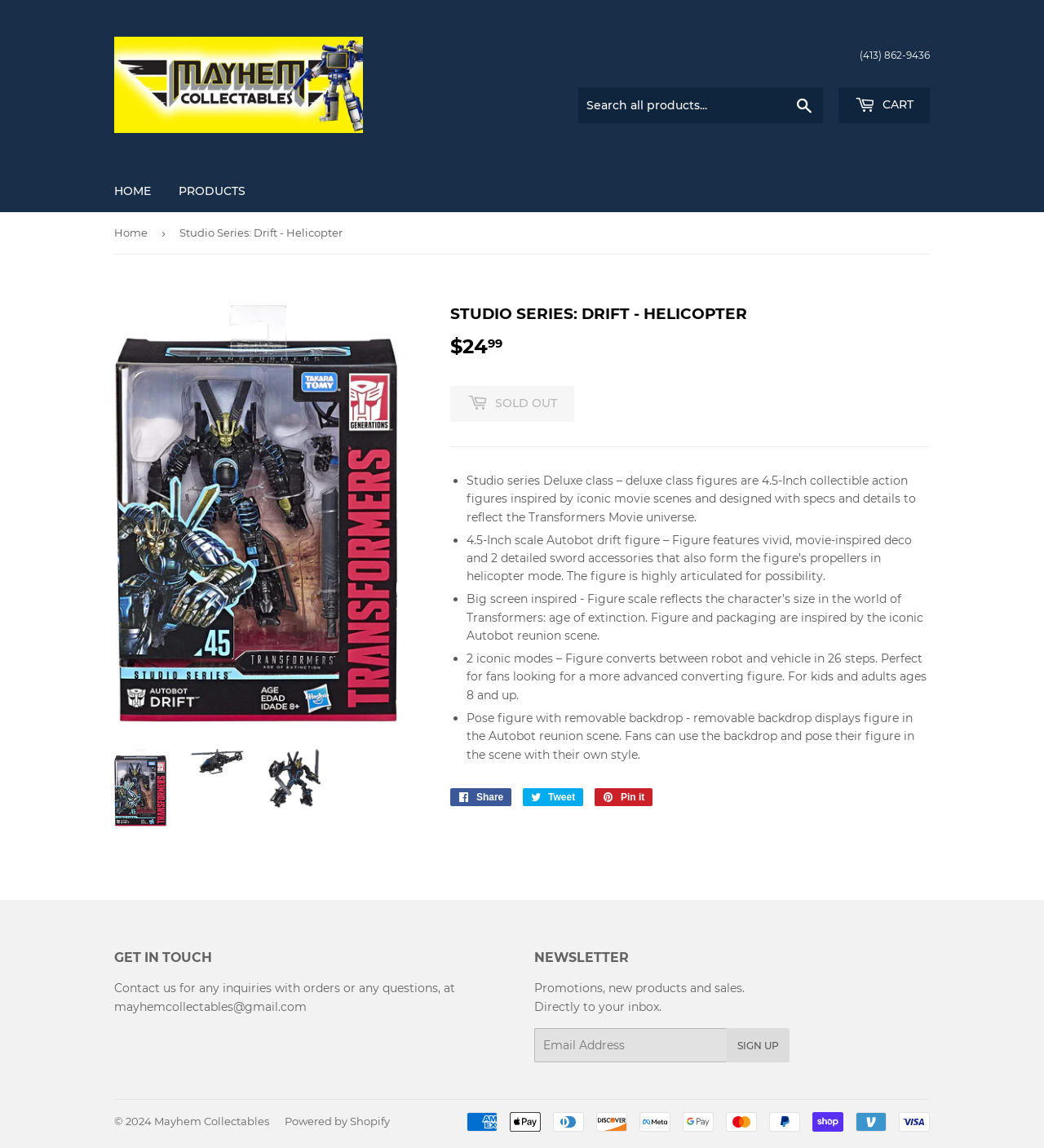Give a one-word or phrase response to the following question: What is the email address to contact for inquiries or questions?

mayhemcollectables@gmail.com